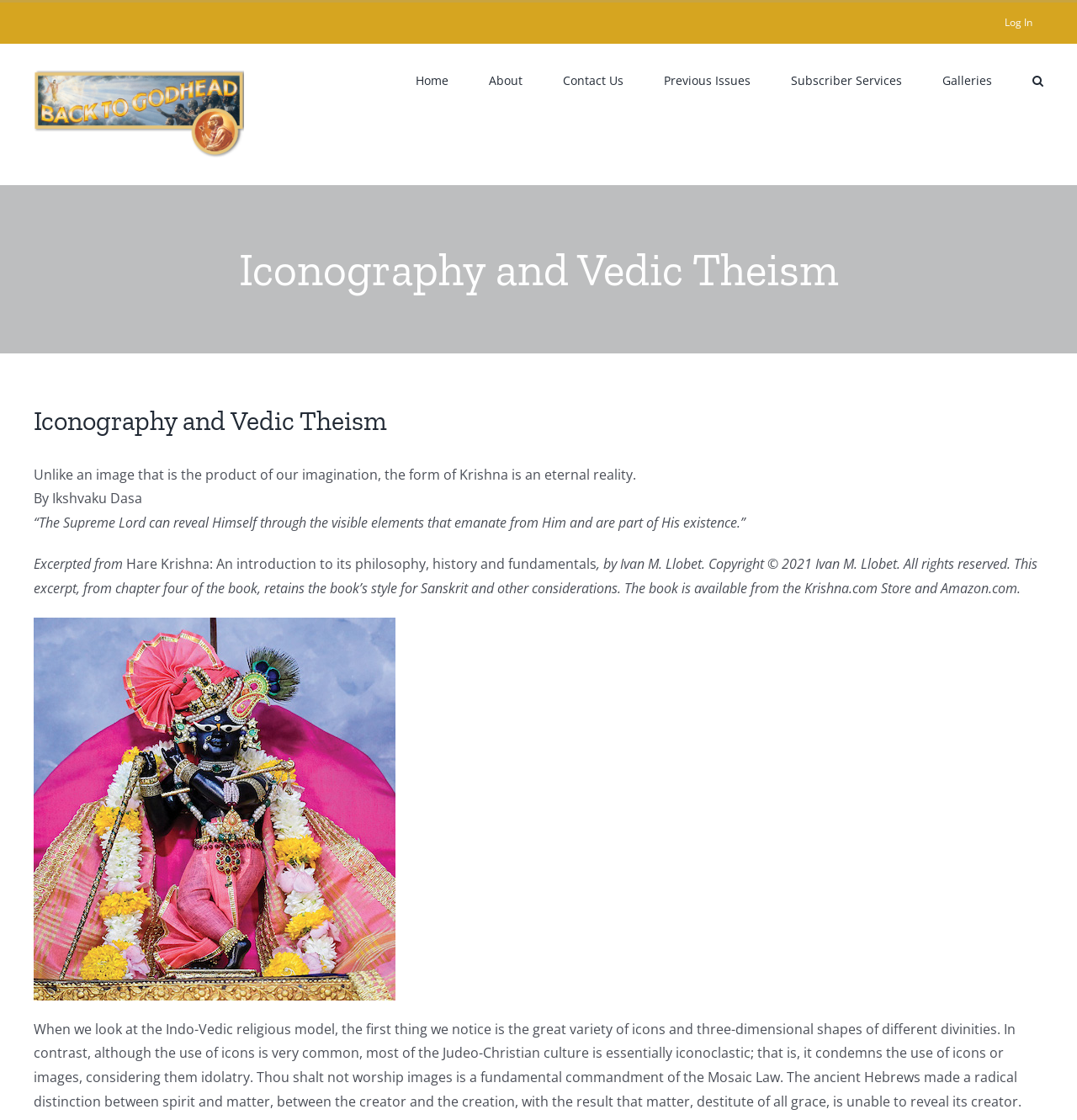Find the bounding box coordinates of the element to click in order to complete this instruction: "Go to the 'Home' page". The bounding box coordinates must be four float numbers between 0 and 1, denoted as [left, top, right, bottom].

[0.386, 0.039, 0.416, 0.102]